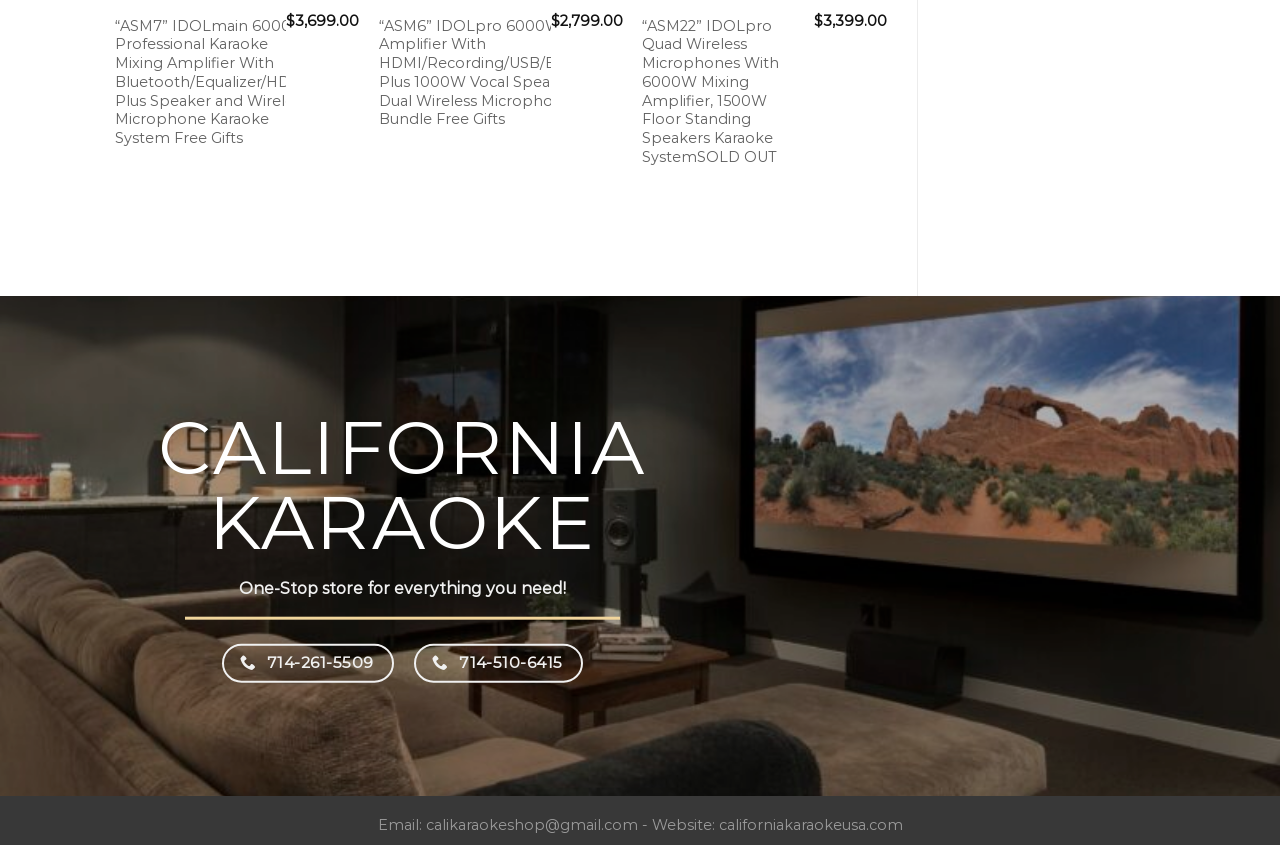Please determine the bounding box coordinates of the area that needs to be clicked to complete this task: 'Email to calikaraokeshop@gmail.com'. The coordinates must be four float numbers between 0 and 1, formatted as [left, top, right, bottom].

[0.332, 0.965, 0.498, 0.987]